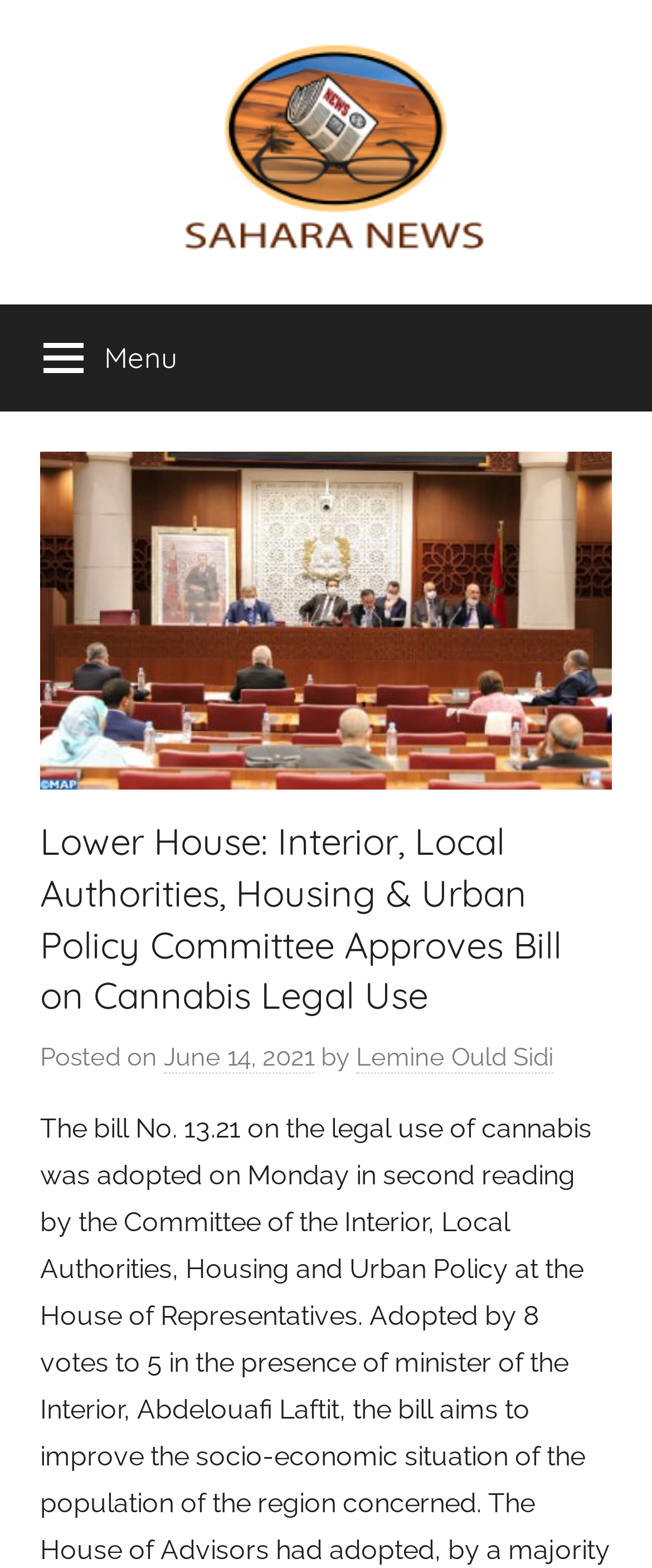Using the webpage screenshot, locate the HTML element that fits the following description and provide its bounding box: "June 14, 2021".

[0.251, 0.664, 0.482, 0.684]